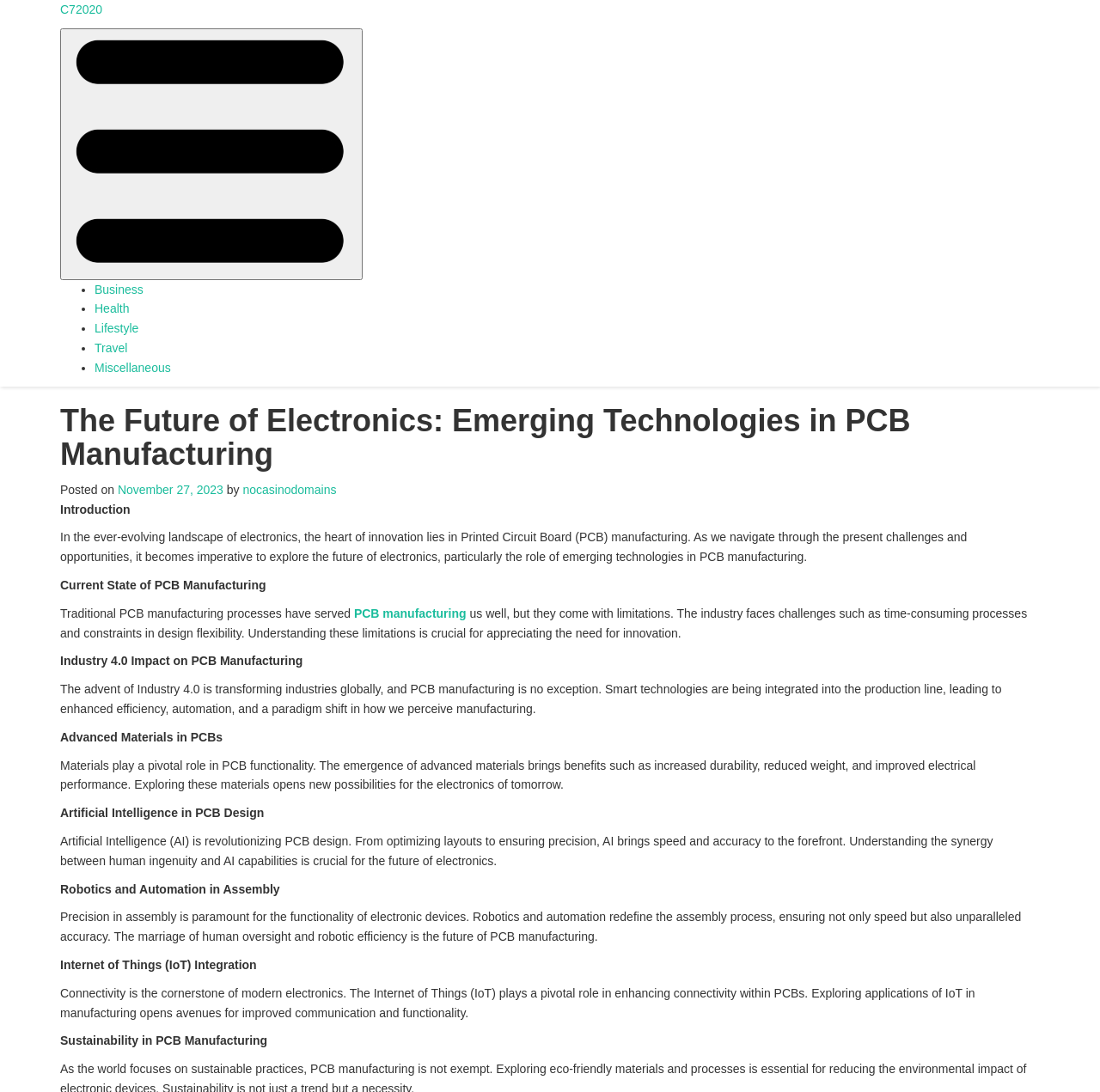How many links are there in the primary menu?
Provide a one-word or short-phrase answer based on the image.

5